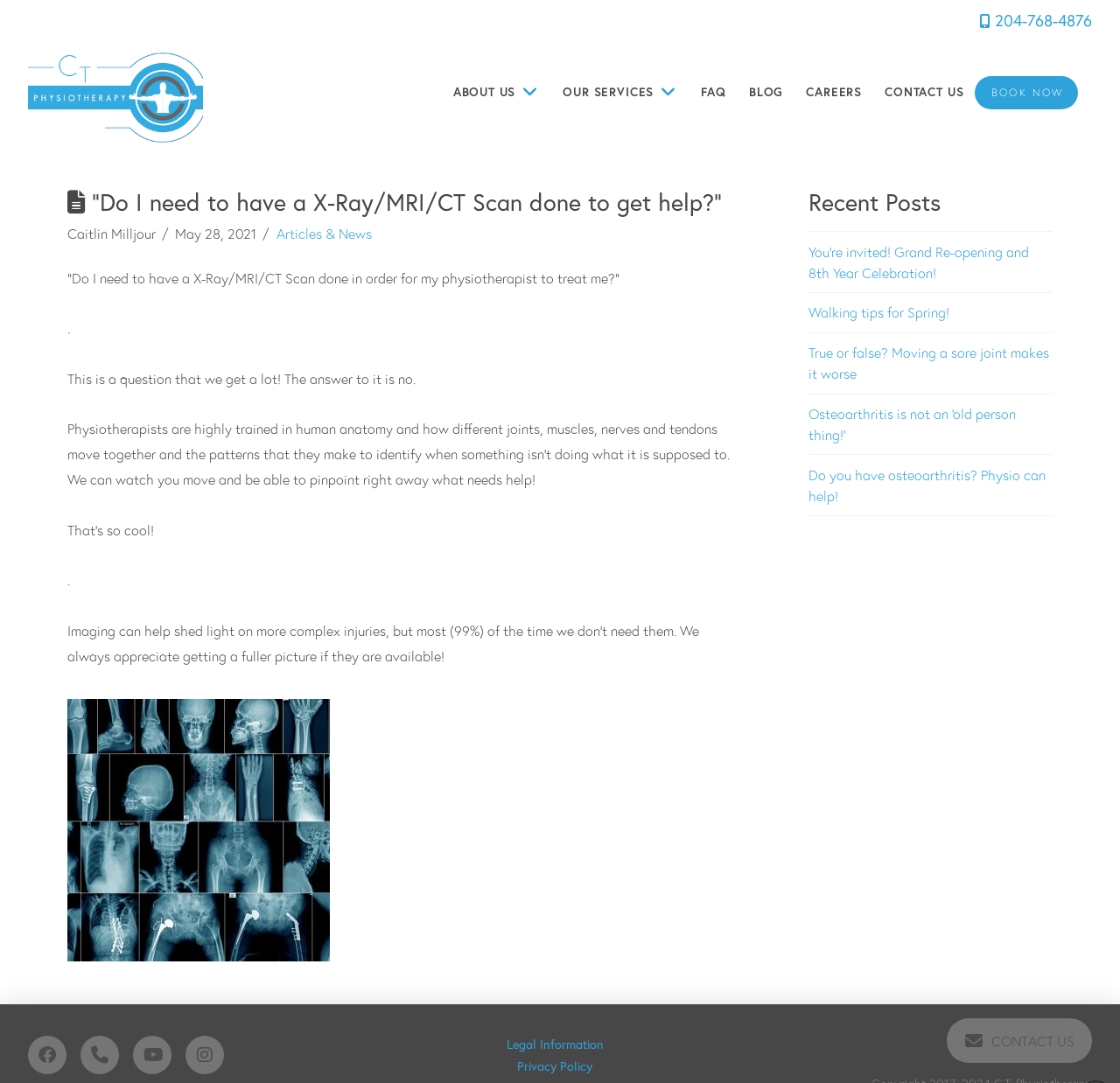Locate the bounding box coordinates of the element you need to click to accomplish the task described by this instruction: "Read the 'Recent Posts'".

[0.722, 0.175, 0.94, 0.199]